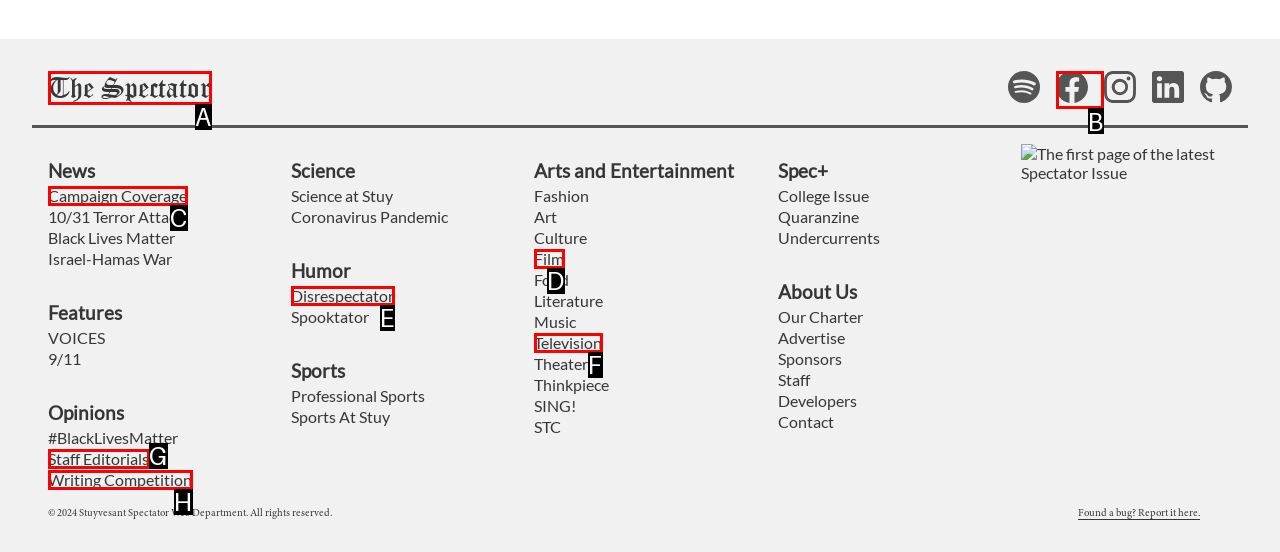Determine the letter of the element you should click to carry out the task: Visit the Facebook page
Answer with the letter from the given choices.

B